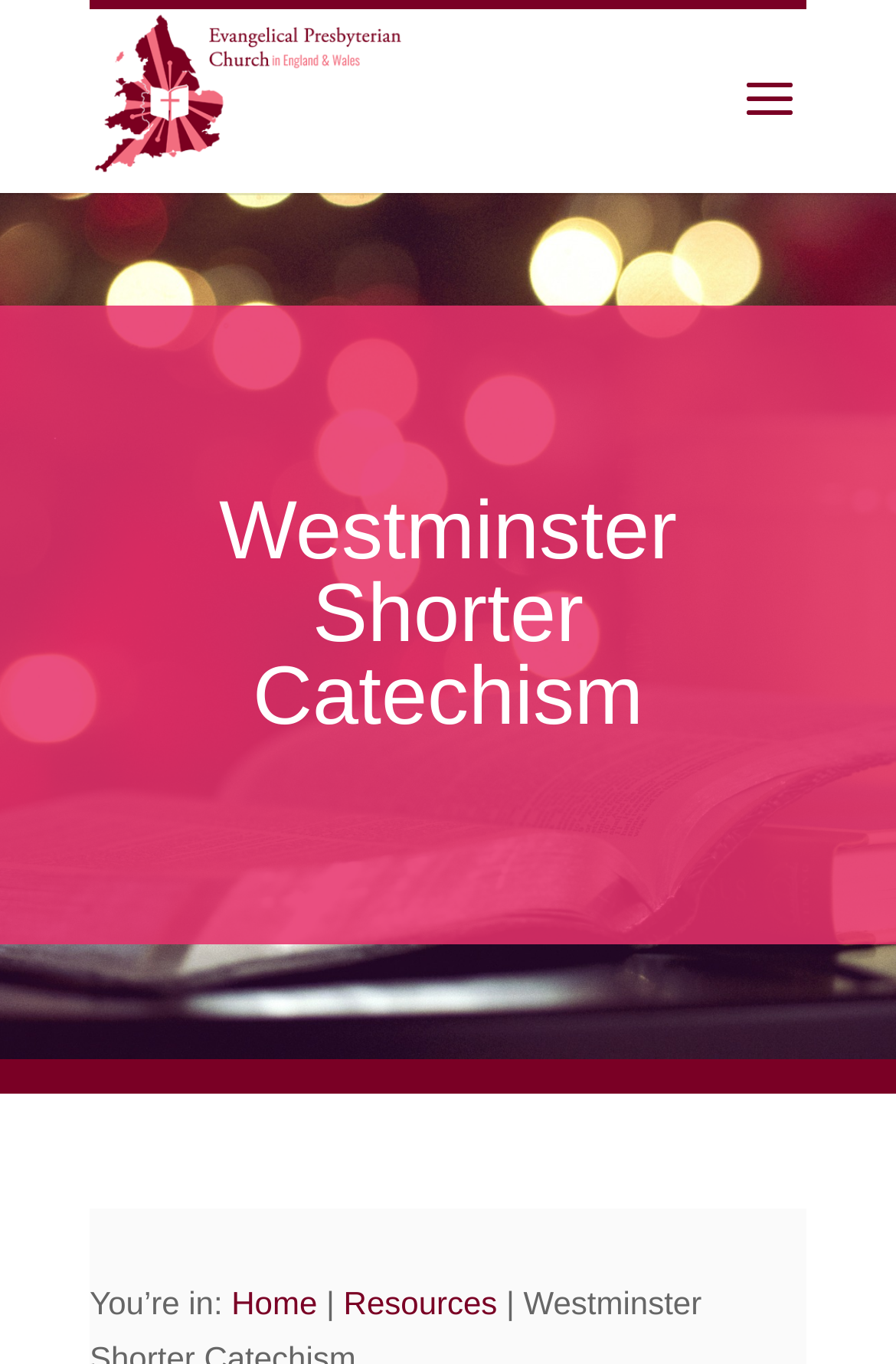Given the webpage screenshot and the description, determine the bounding box coordinates (top-left x, top-left y, bottom-right x, bottom-right y) that define the location of the UI element matching this description: name="s" placeholder="Search …" title="Search for:"

[0.463, 0.005, 0.823, 0.008]